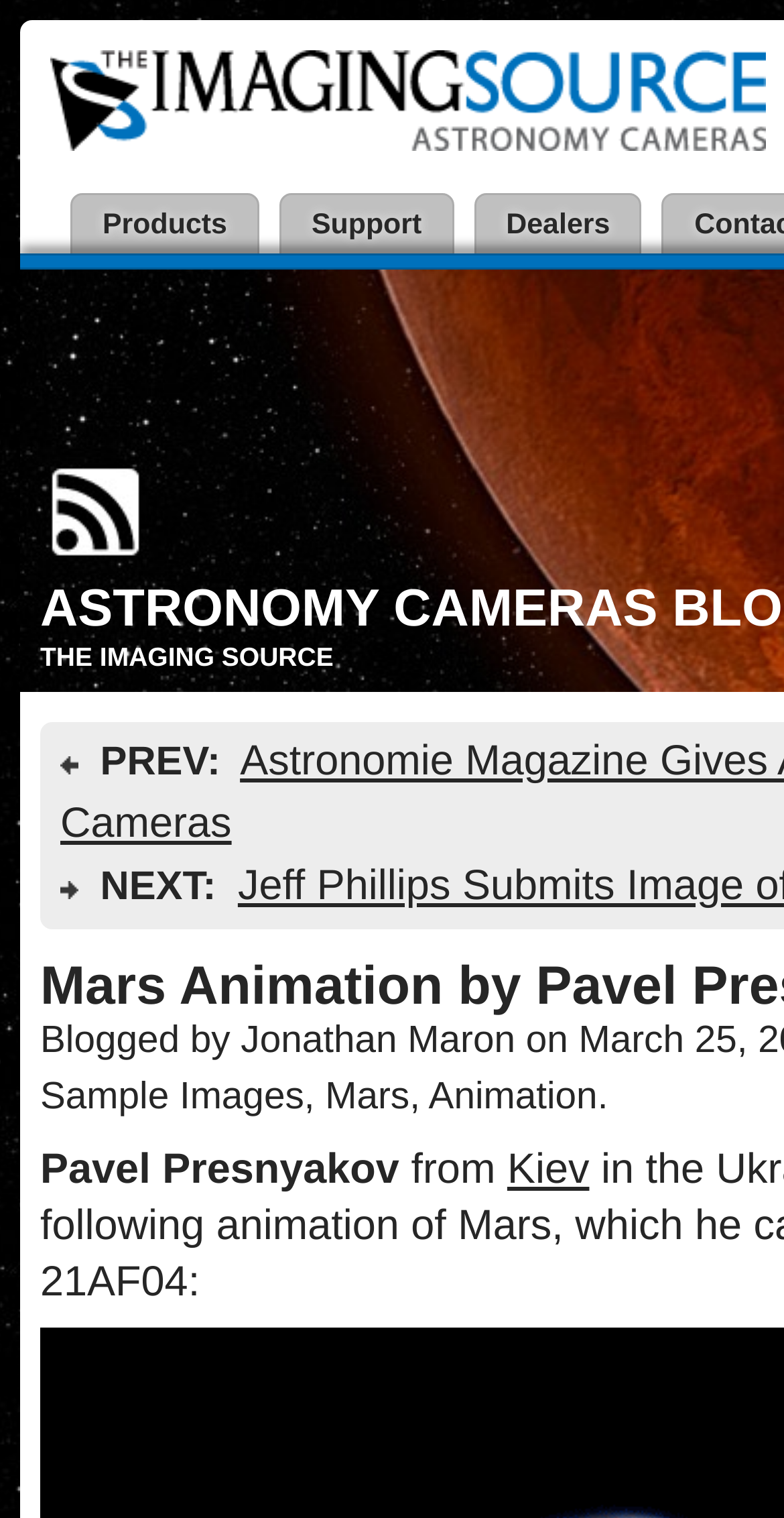Identify the bounding box coordinates of the element that should be clicked to fulfill this task: "Click on International growth consulting". The coordinates should be provided as four float numbers between 0 and 1, i.e., [left, top, right, bottom].

None